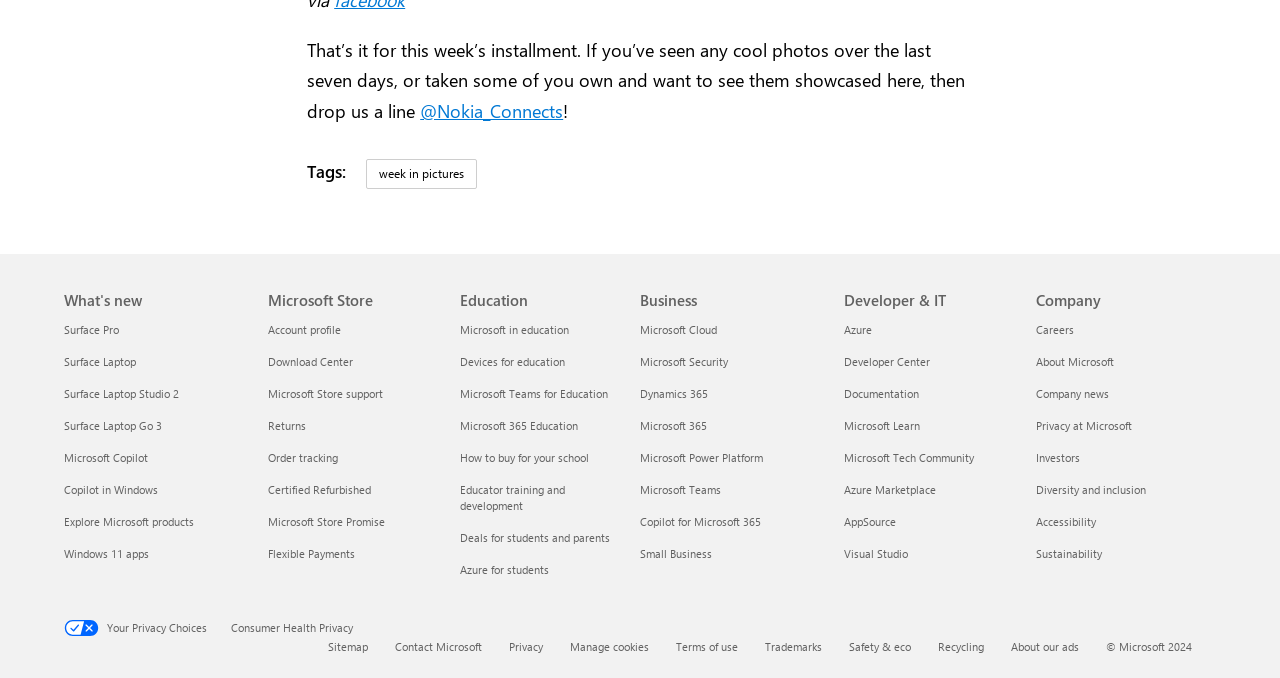Determine the bounding box coordinates for the UI element matching this description: "Deals for students and parents".

[0.359, 0.781, 0.477, 0.803]